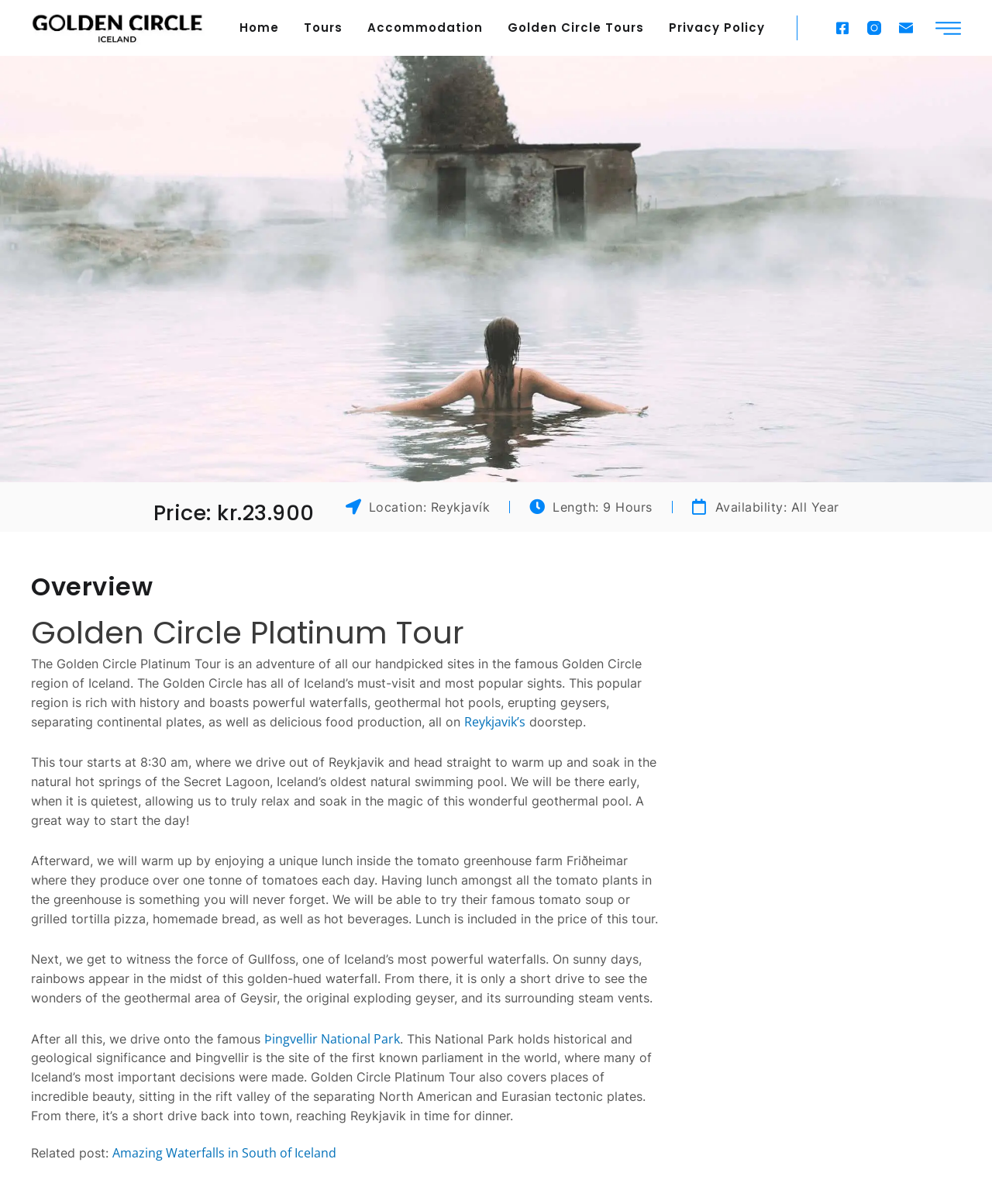What is the price of the Golden Circle Platinum Tour?
Using the image, provide a concise answer in one word or a short phrase.

kr.23.900